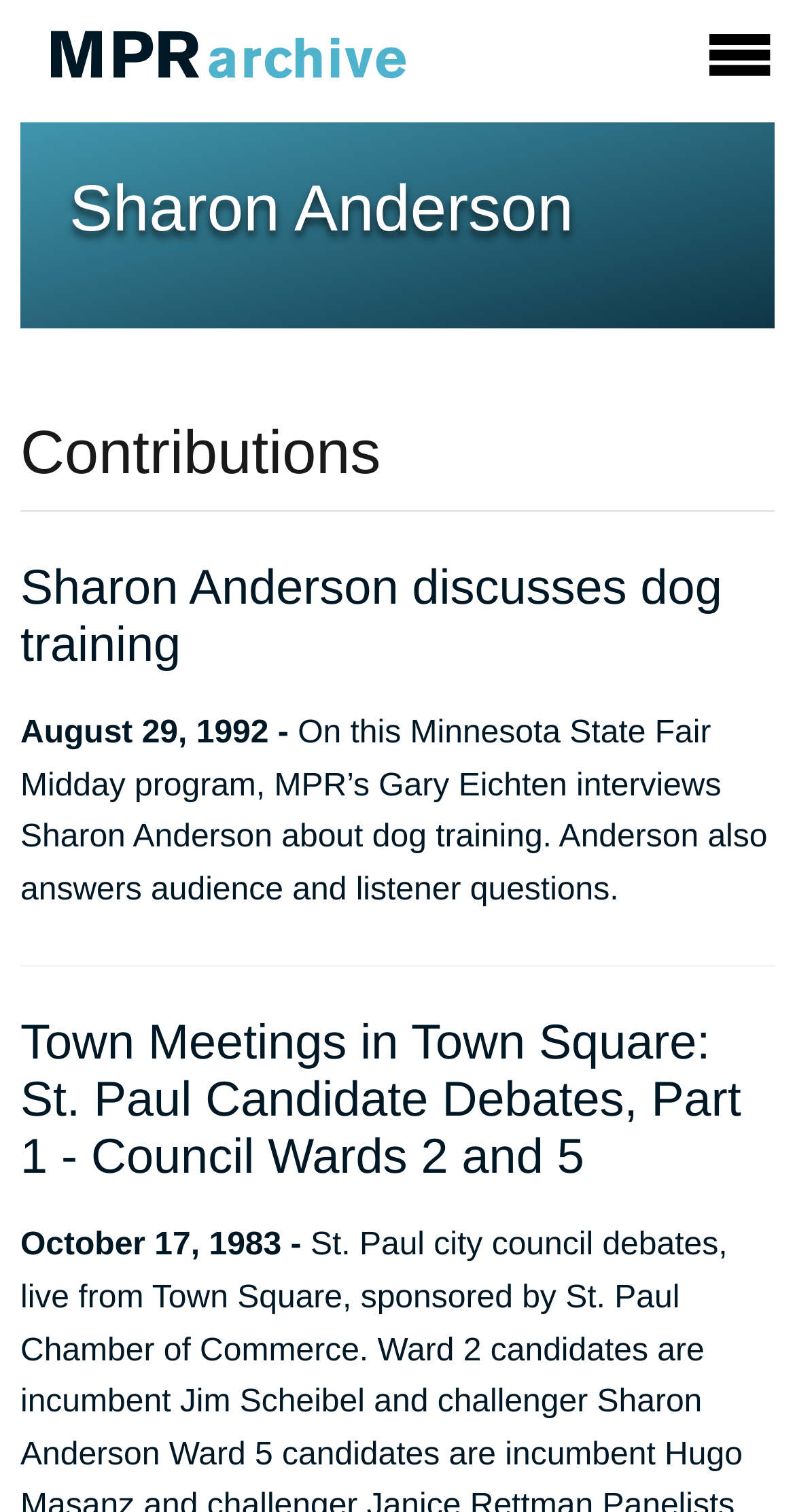What is the topic of the first contribution?
Please utilize the information in the image to give a detailed response to the question.

The first contribution is a link with a description that mentions Sharon Anderson discussing dog training, which implies that the topic of the first contribution is dog training.